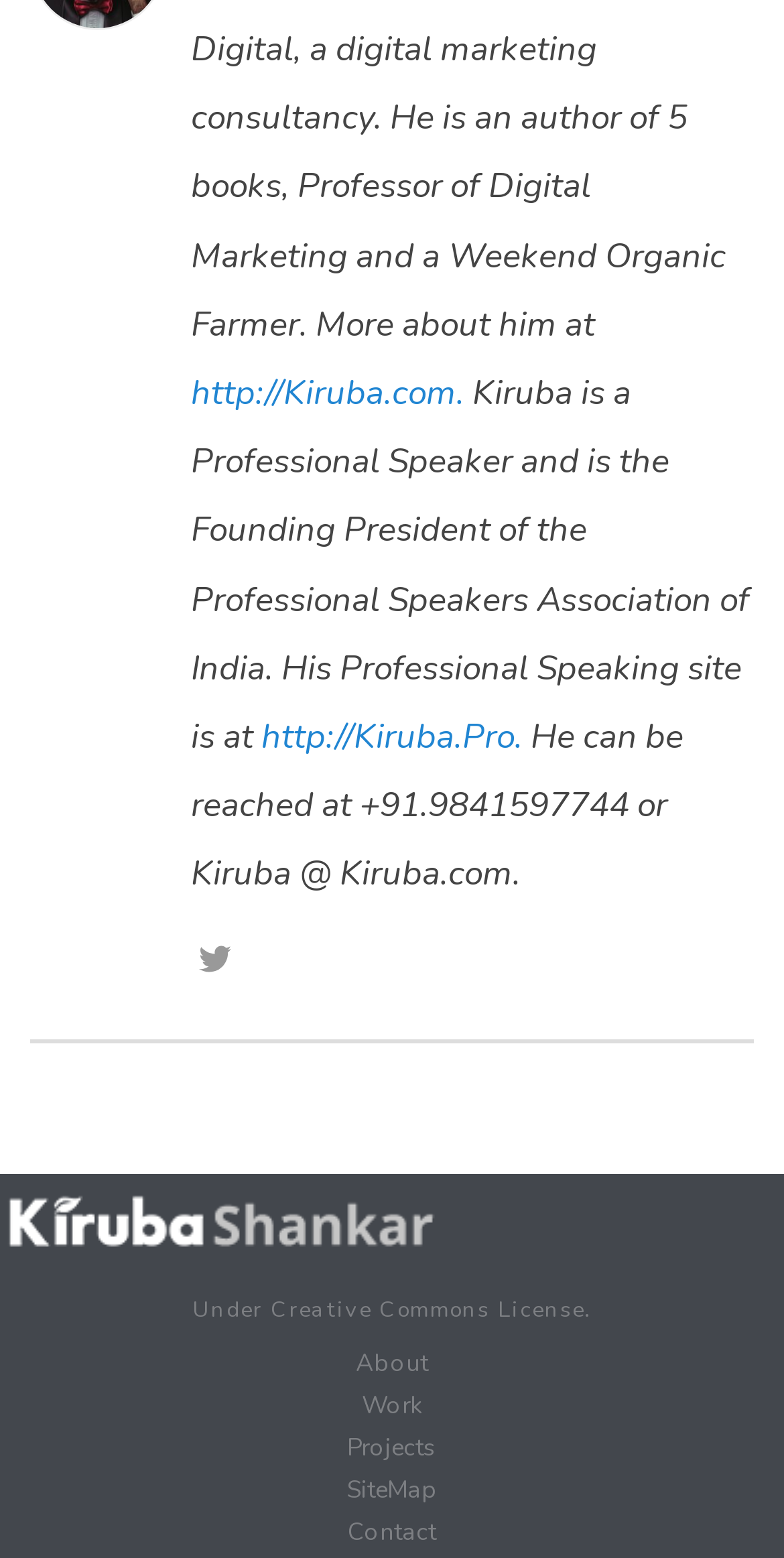What is Kiruba's profession?
Please utilize the information in the image to give a detailed response to the question.

Based on the StaticText element with the text 'Kiruba is a Professional Speaker and is the Founding President of the Professional Speakers Association of India.', we can infer that Kiruba's profession is a Professional Speaker.